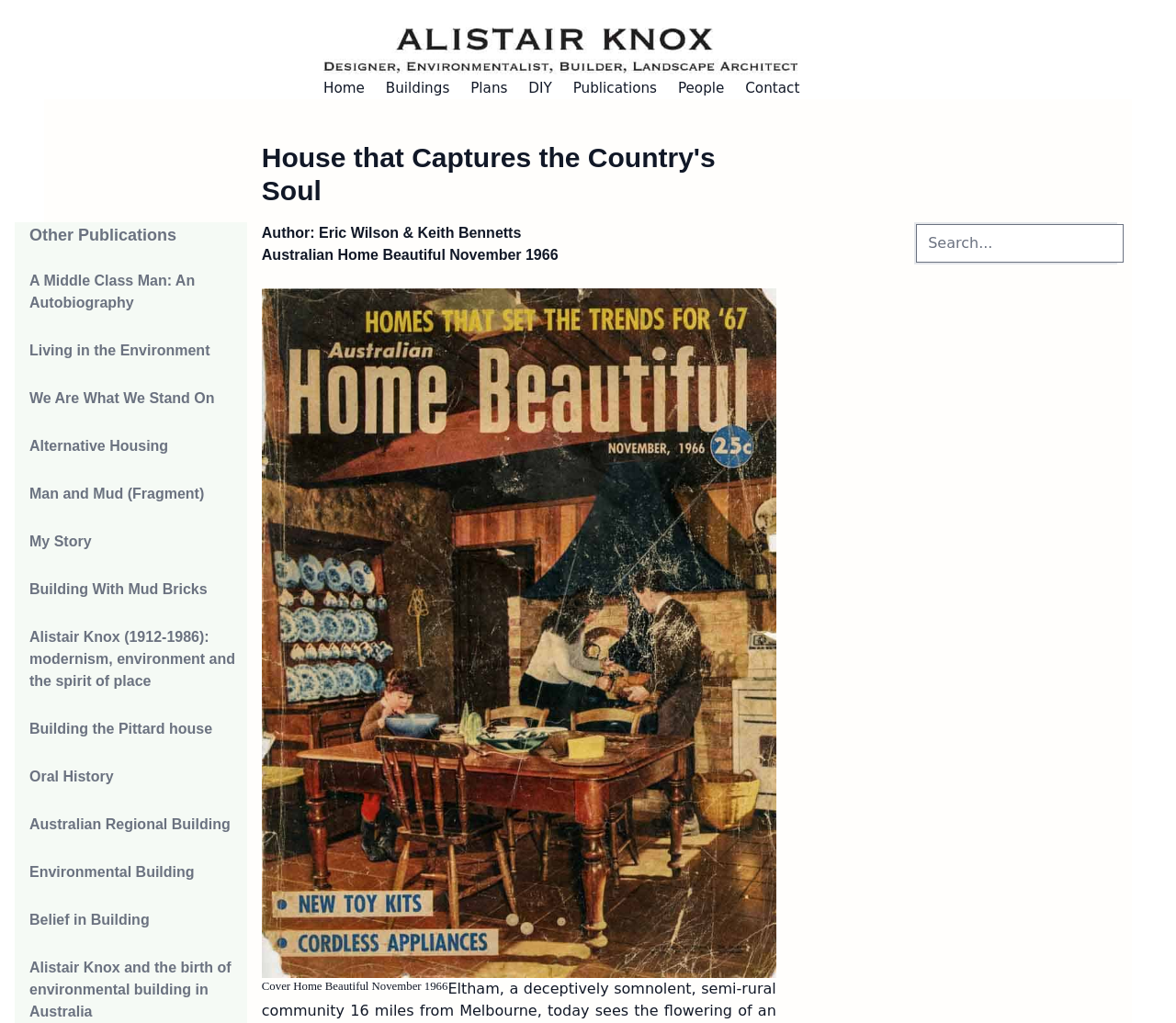Please reply with a single word or brief phrase to the question: 
What is the title of the first publication listed?

A Middle Class Man: An Autobiography